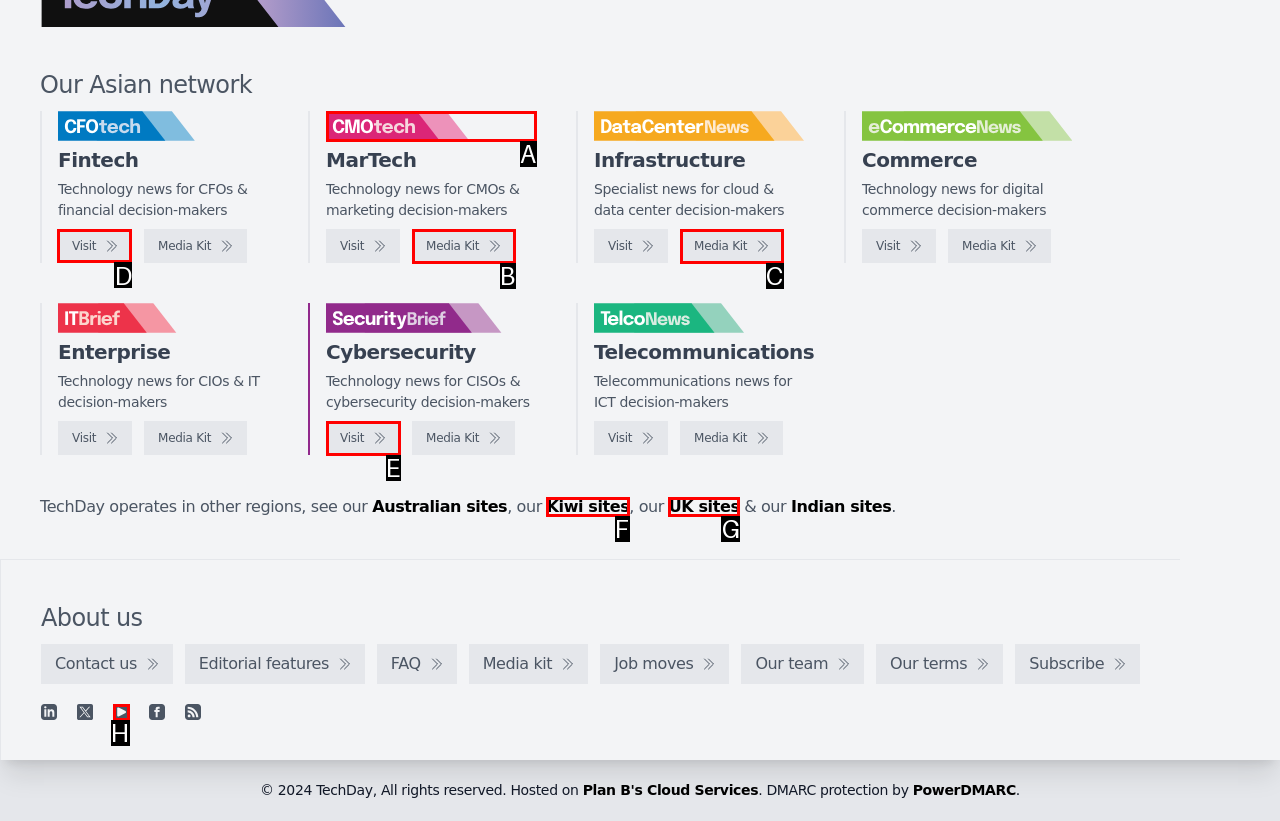Select the appropriate HTML element that needs to be clicked to execute the following task: Visit CFOtech. Respond with the letter of the option.

D